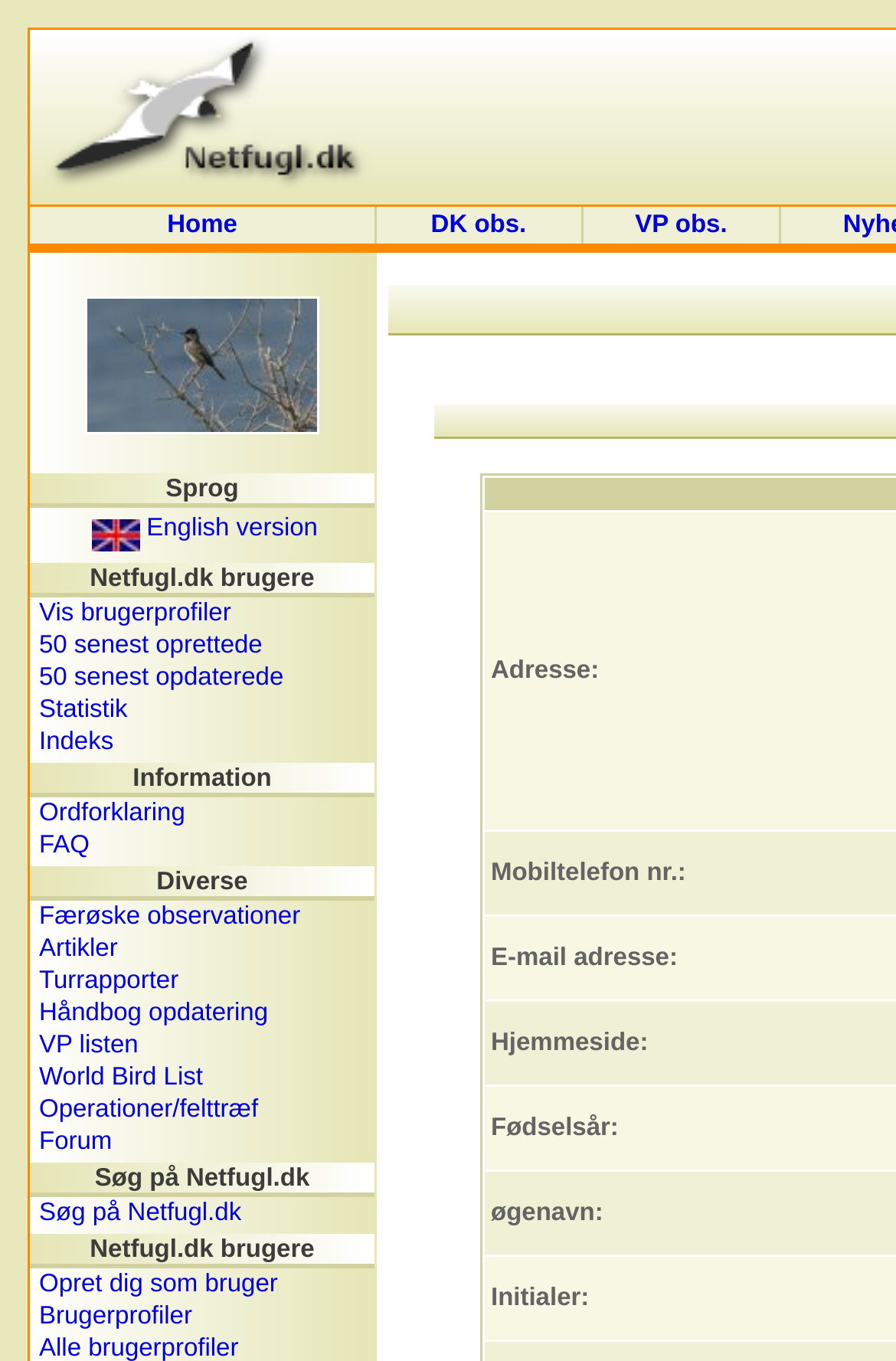Please reply to the following question using a single word or phrase: 
What is the language of this website?

Danish